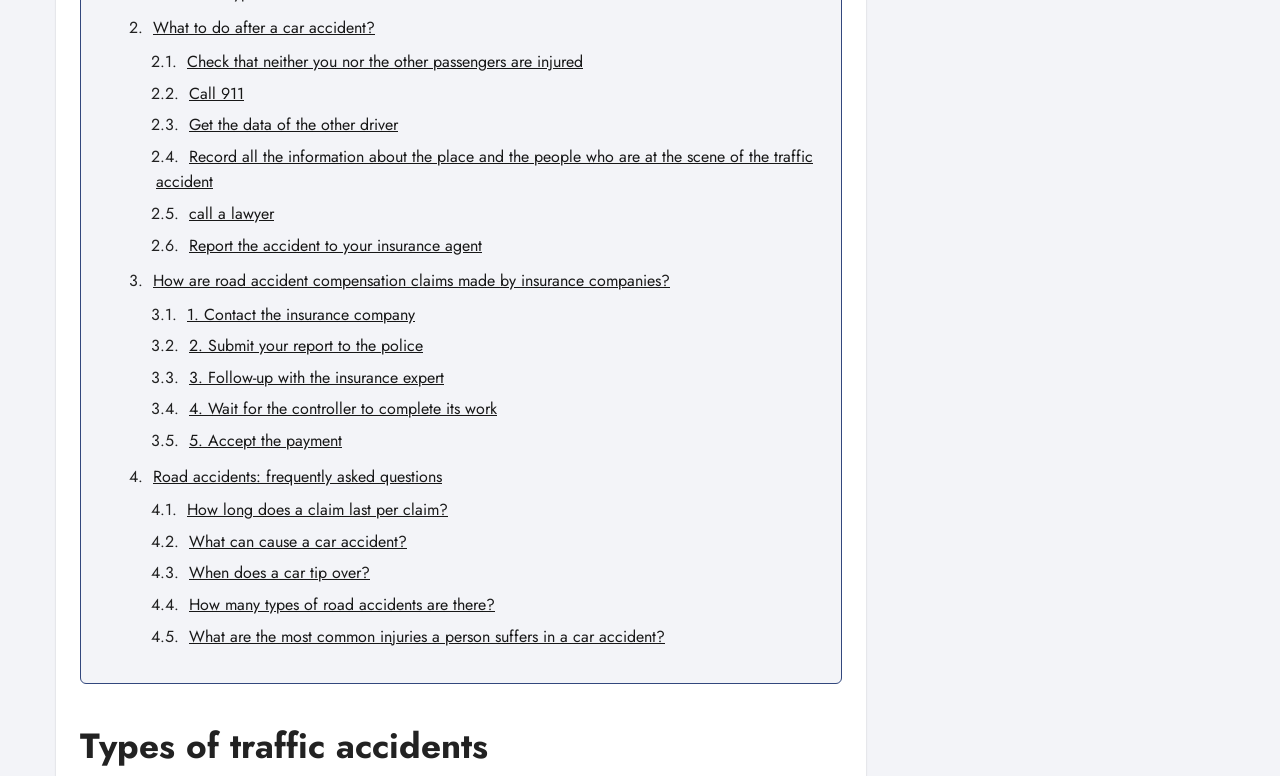Extract the bounding box coordinates of the UI element described by: "5. Accept the payment". The coordinates should include four float numbers ranging from 0 to 1, e.g., [left, top, right, bottom].

[0.148, 0.553, 0.267, 0.583]